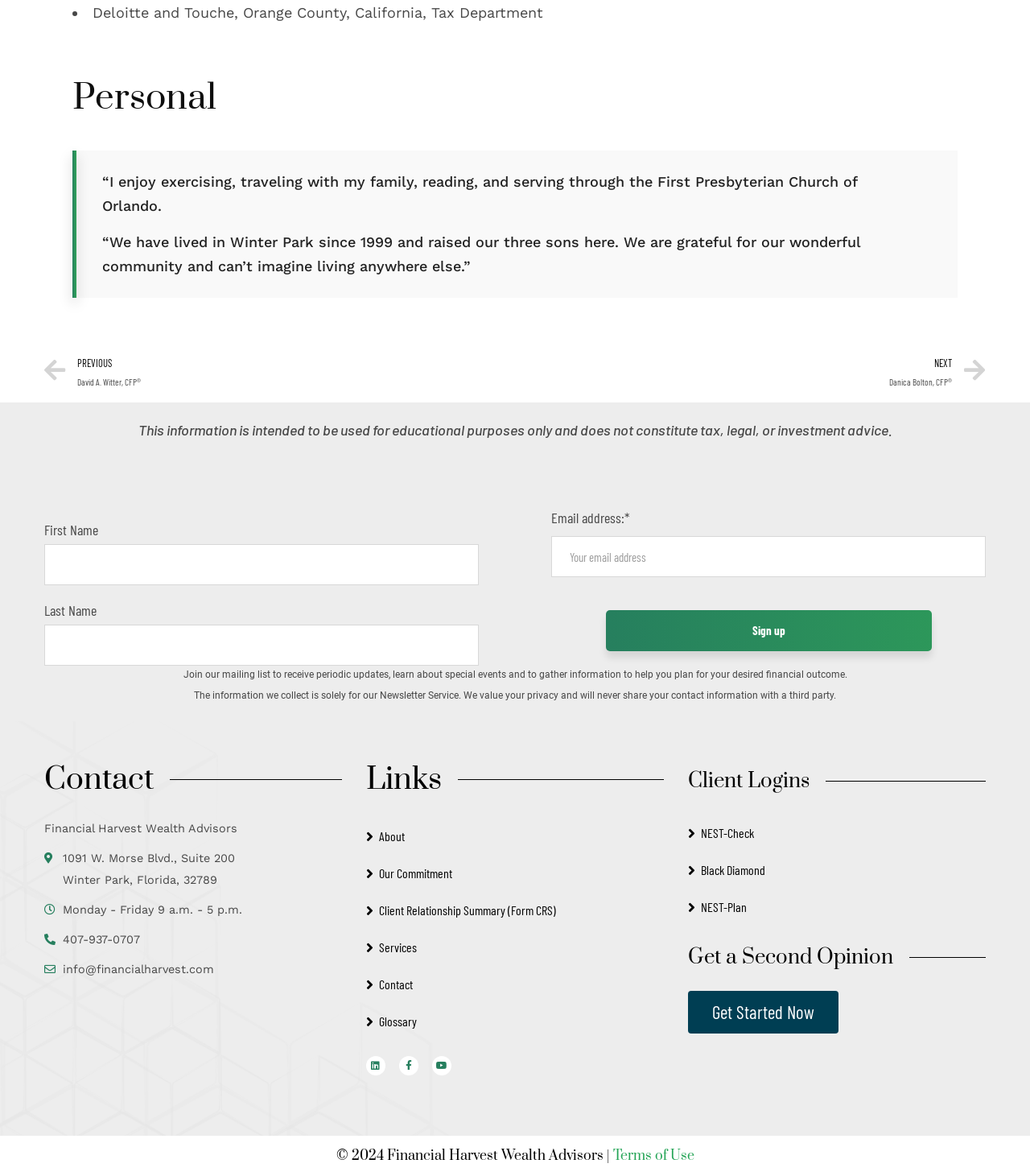Provide a single word or phrase answer to the question: 
What is the company name?

Financial Harvest Wealth Advisors